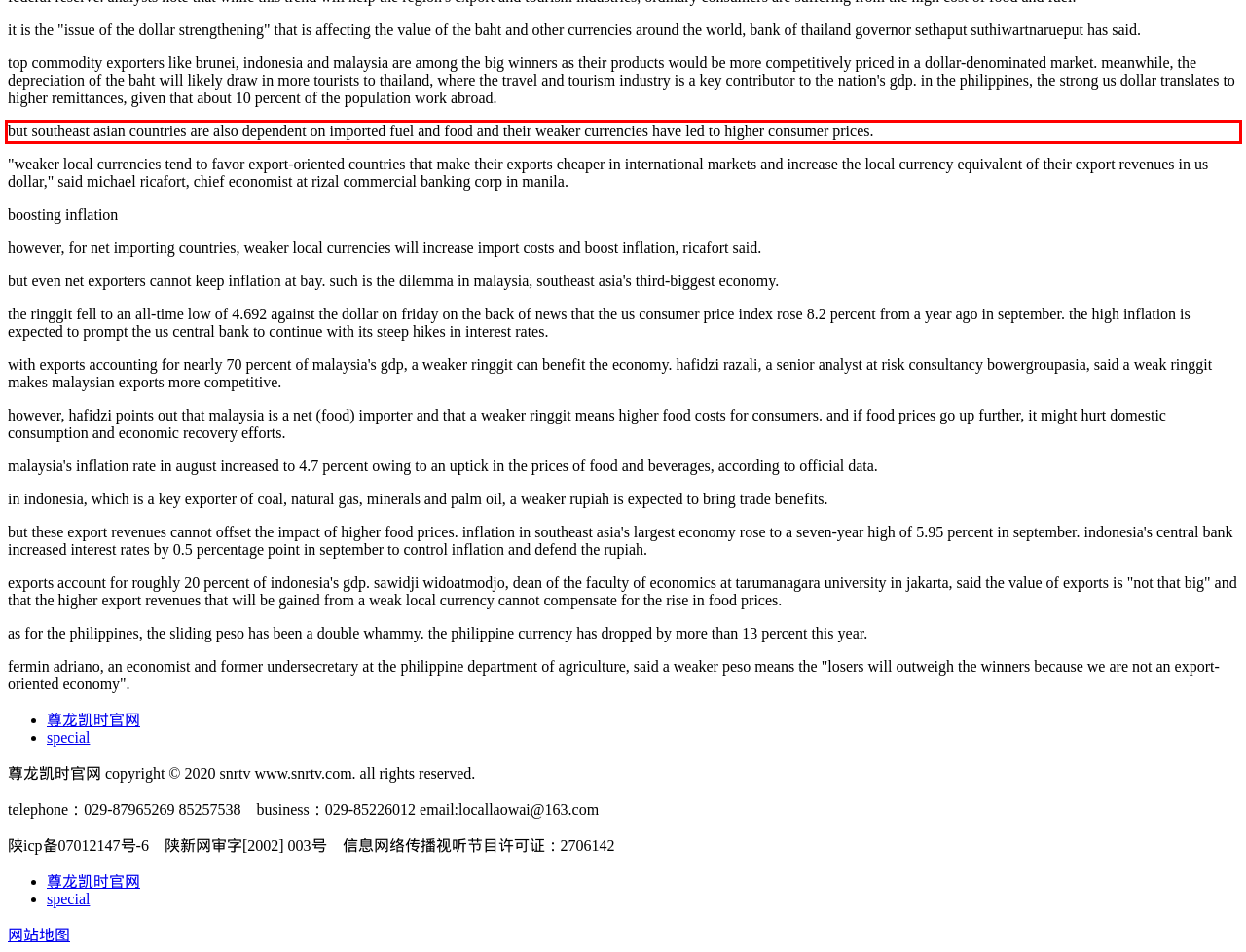Using the provided webpage screenshot, recognize the text content in the area marked by the red bounding box.

but southeast asian countries are also dependent on imported fuel and food and their weaker currencies have led to higher consumer prices.